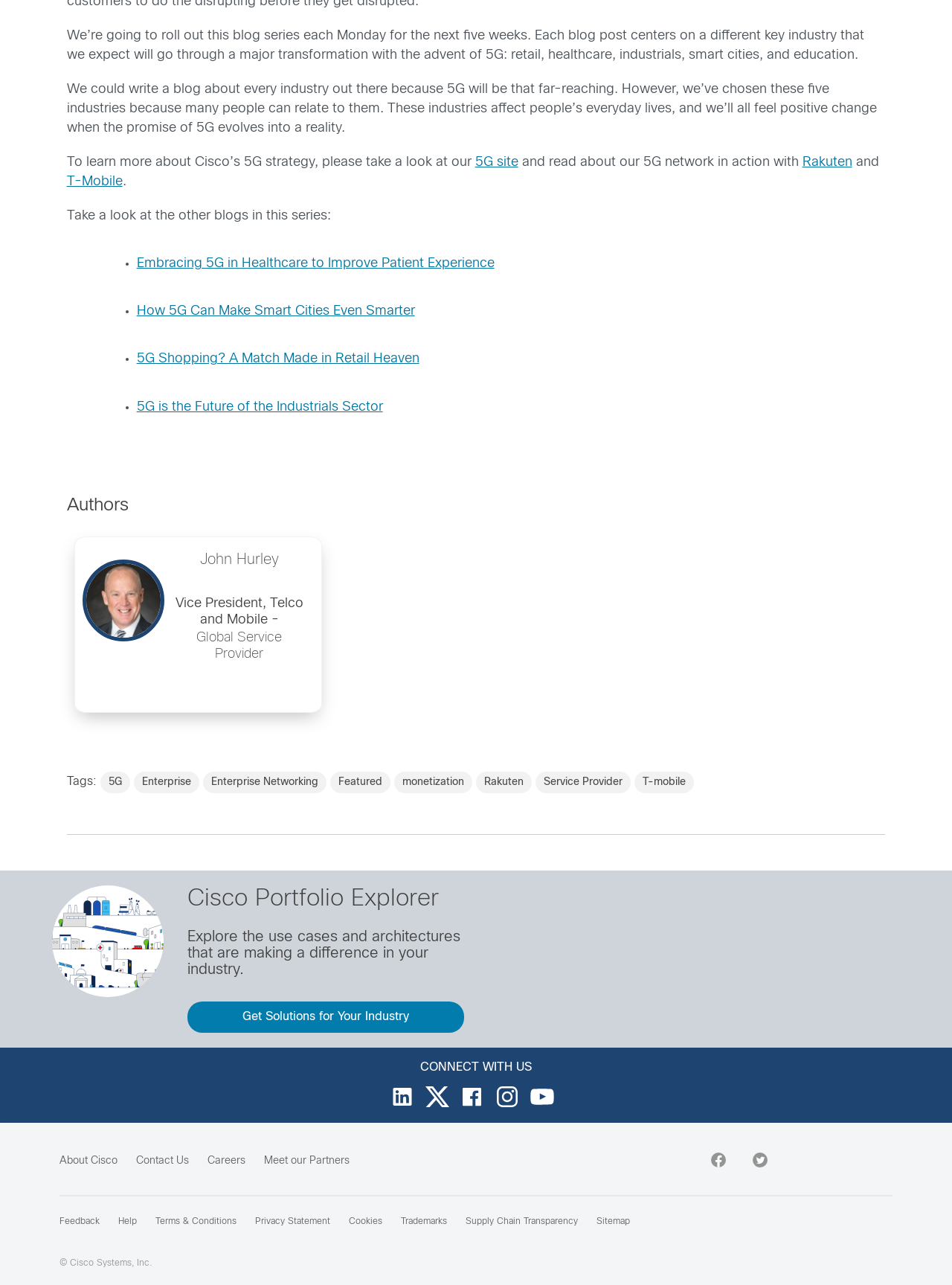Using the information in the image, could you please answer the following question in detail:
How many industries are discussed in the blog series?

The number of industries discussed in the blog series can be determined by counting the list of links provided, which include 'Embracing 5G in Healthcare to Improve Patient Experience', 'How 5G Can Make Smart Cities Even Smarter', '5G Shopping? A Match Made in Retail Heaven', '5G is the Future of the Industrials Sector', and 'education'.